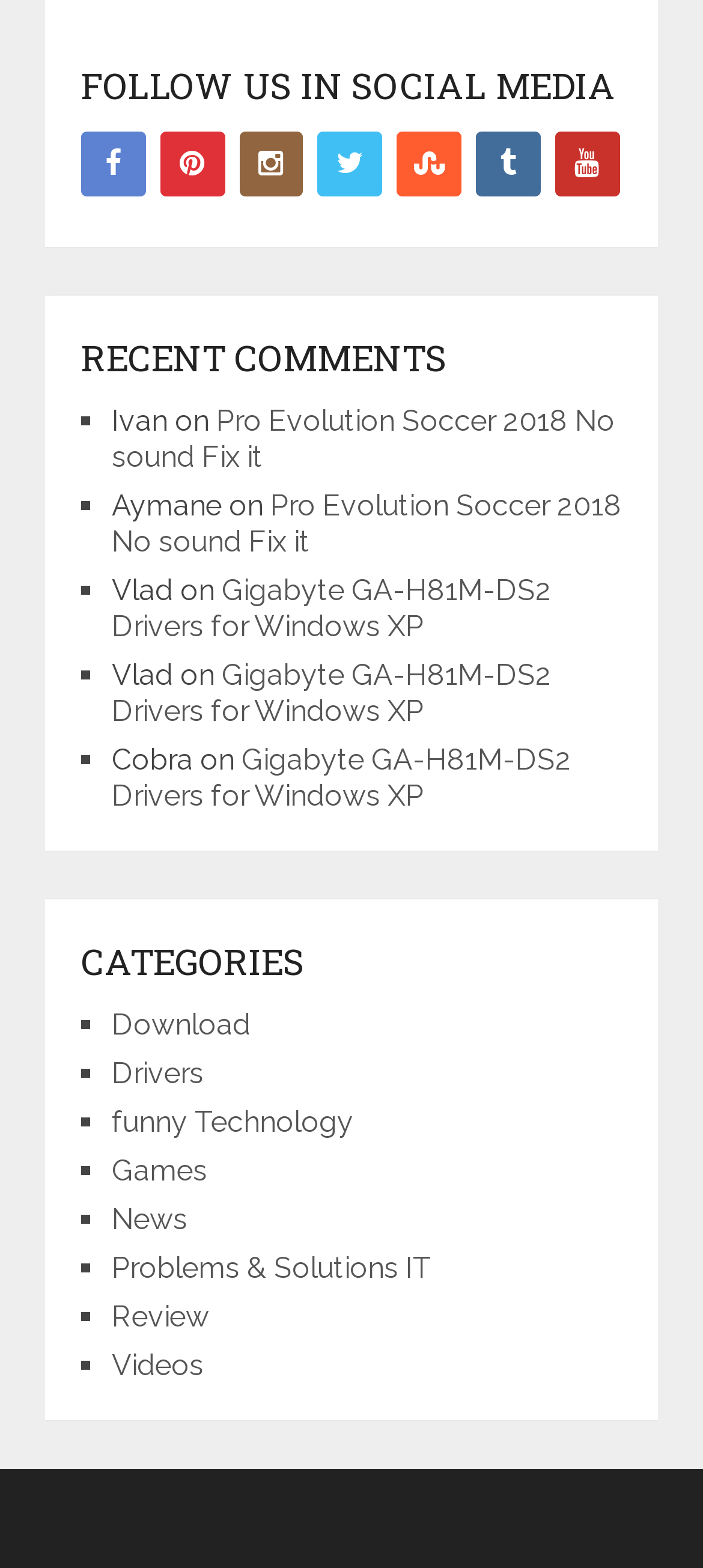What is the name of the person who commented on 'Pro Evolution Soccer 2018 No sound Fix it'?
Give a comprehensive and detailed explanation for the question.

I looked at the recent comments section and found the comment on 'Pro Evolution Soccer 2018 No sound Fix it', which is attributed to 'Ivan'.